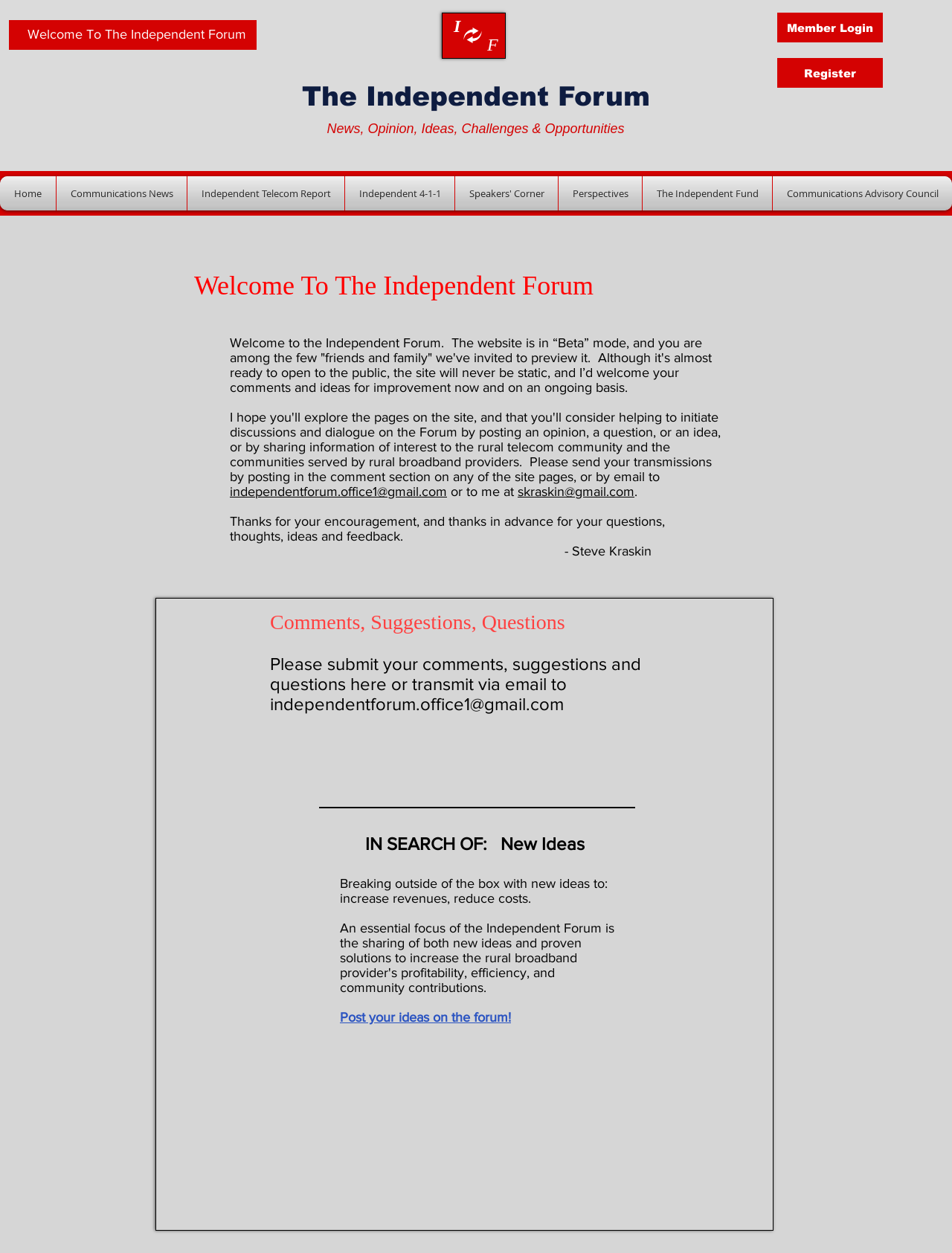Can you determine the bounding box coordinates of the area that needs to be clicked to fulfill the following instruction: "Post your ideas on the forum!"?

[0.357, 0.806, 0.537, 0.818]